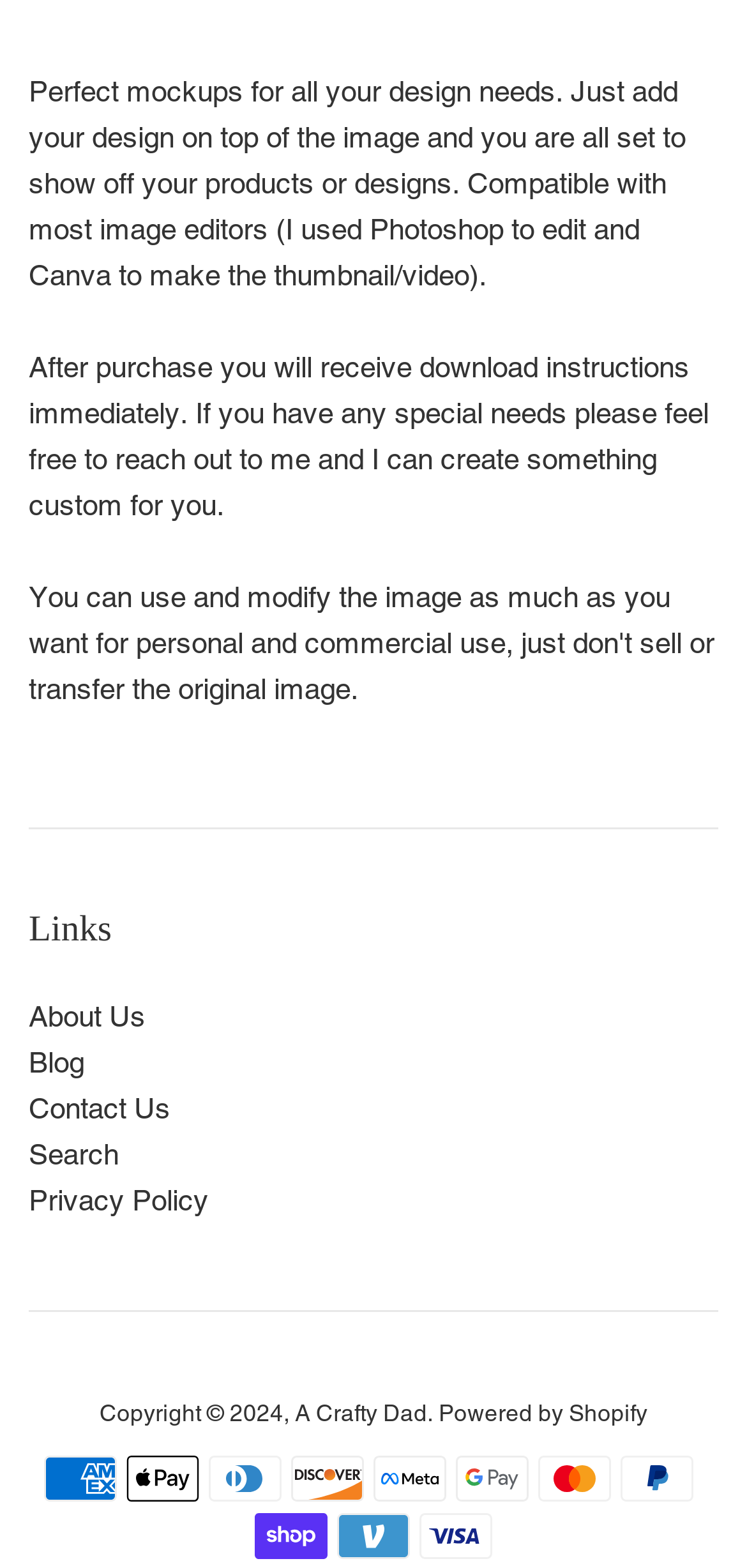What is the purpose of the mockups?
Utilize the information in the image to give a detailed answer to the question.

According to the StaticText element with the text 'Perfect mockups for all your design needs. Just add your design on top of the image and you are all set to show off your products or designs.', the purpose of the mockups is to show off products or designs.